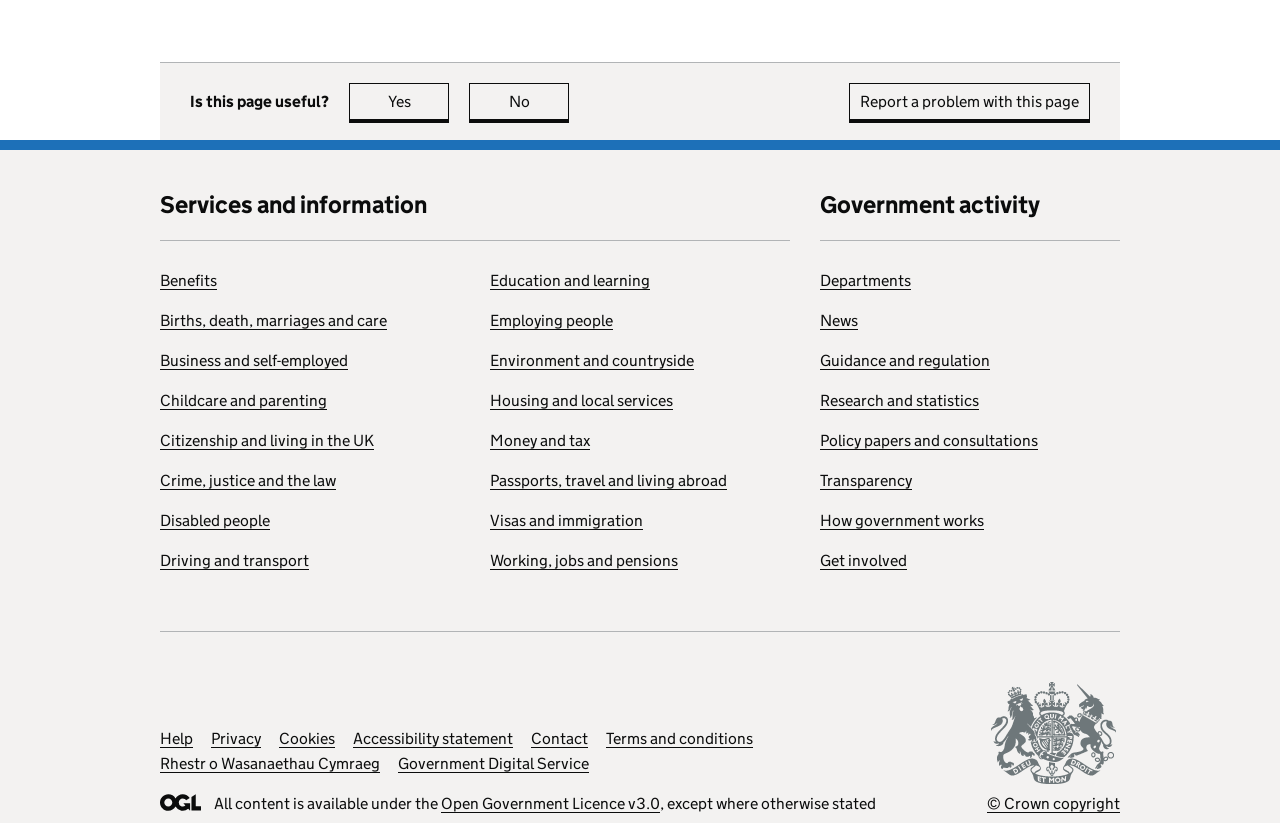Specify the bounding box coordinates (top-left x, top-left y, bottom-right x, bottom-right y) of the UI element in the screenshot that matches this description: Passports, travel and living abroad

[0.383, 0.572, 0.568, 0.595]